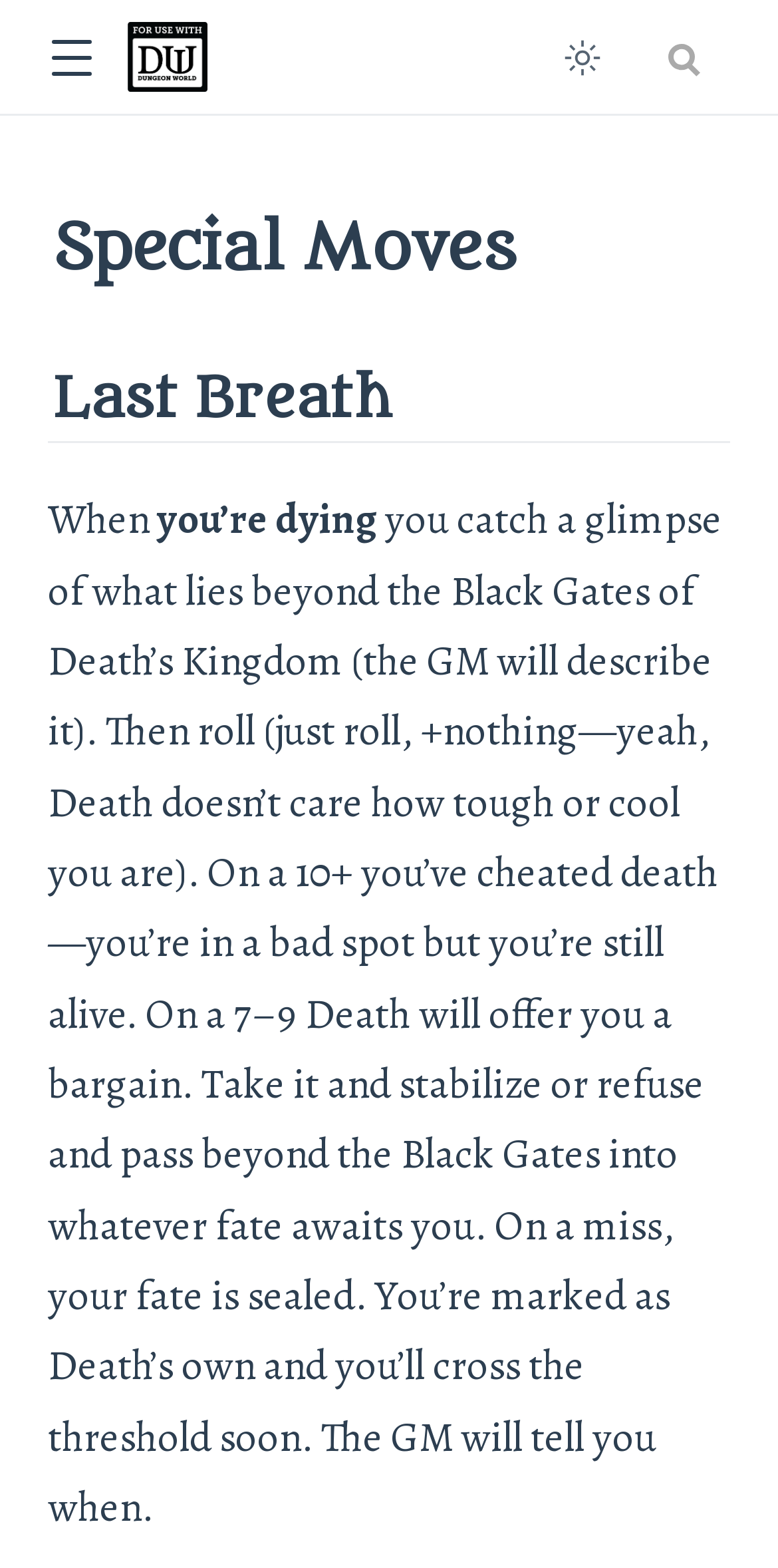Summarize the webpage comprehensively, mentioning all visible components.

The webpage is about Dungeon World SRD, specifically showcasing special moves and game rules. At the top left, there is a button to toggle the sidebar, and next to it, a link to "Dungeon World SRD" accompanied by an image with the same name. On the top right, there is a button to toggle dark mode, featuring a small icon. 

Adjacent to the dark mode button, a search bar is located, allowing users to search for specific content. Below the search bar, there are two headings: "Special Moves" and "Last Breath". The "Special Moves" heading is followed by a paragraph of text describing the "Last Breath" rule, which explains what happens when a player's character is dying. The text is divided into three sections, with the first section starting with "When", the second section describing the consequences of rolling a 10+, 7-9, or missing, and the third section detailing the outcome of each scenario.